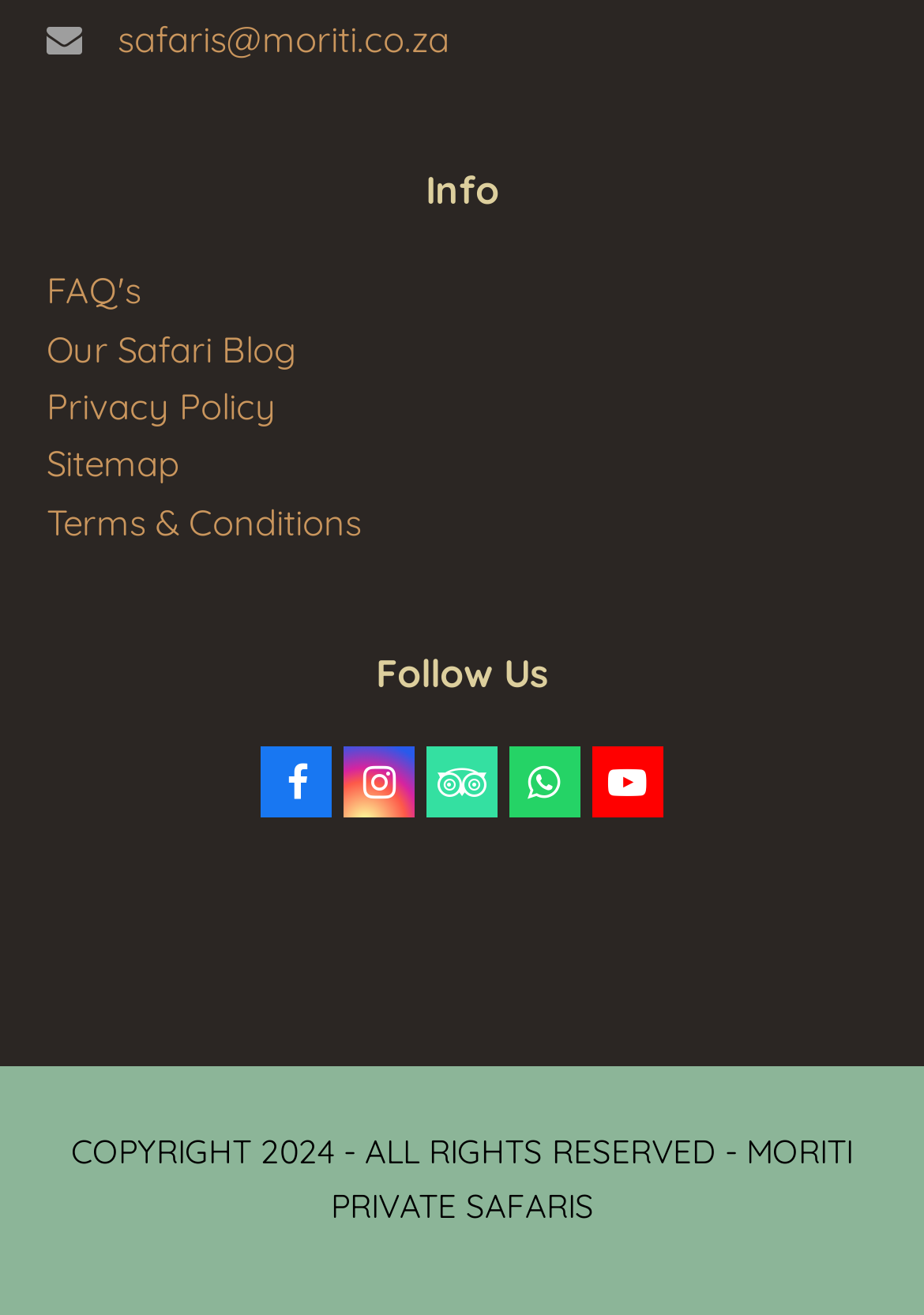Pinpoint the bounding box coordinates of the clickable element to carry out the following instruction: "visit the FAQ page."

[0.05, 0.204, 0.153, 0.238]